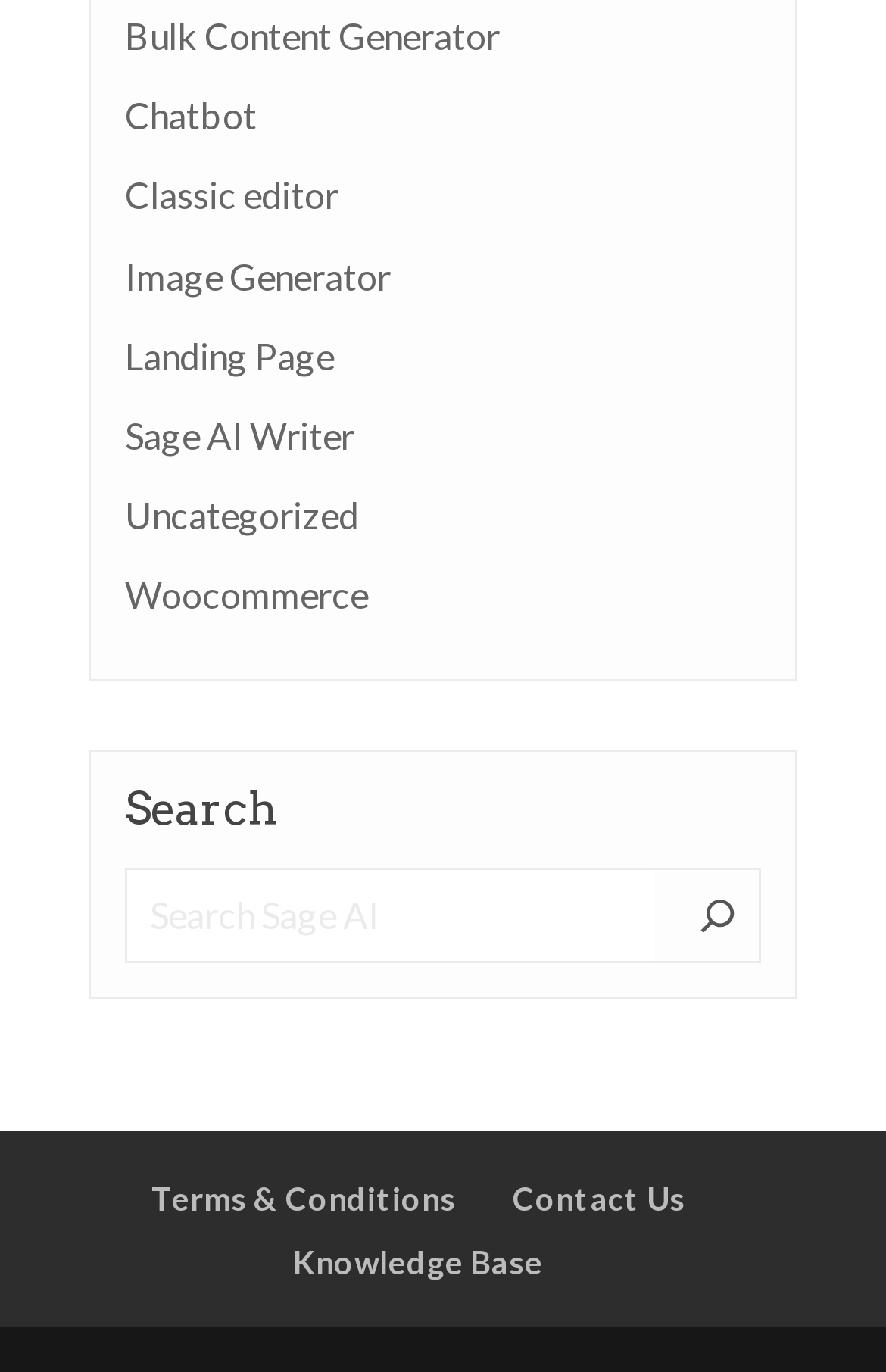Pinpoint the bounding box coordinates of the element you need to click to execute the following instruction: "Search for something". The bounding box should be represented by four float numbers between 0 and 1, in the format [left, top, right, bottom].

[0.141, 0.632, 0.859, 0.701]